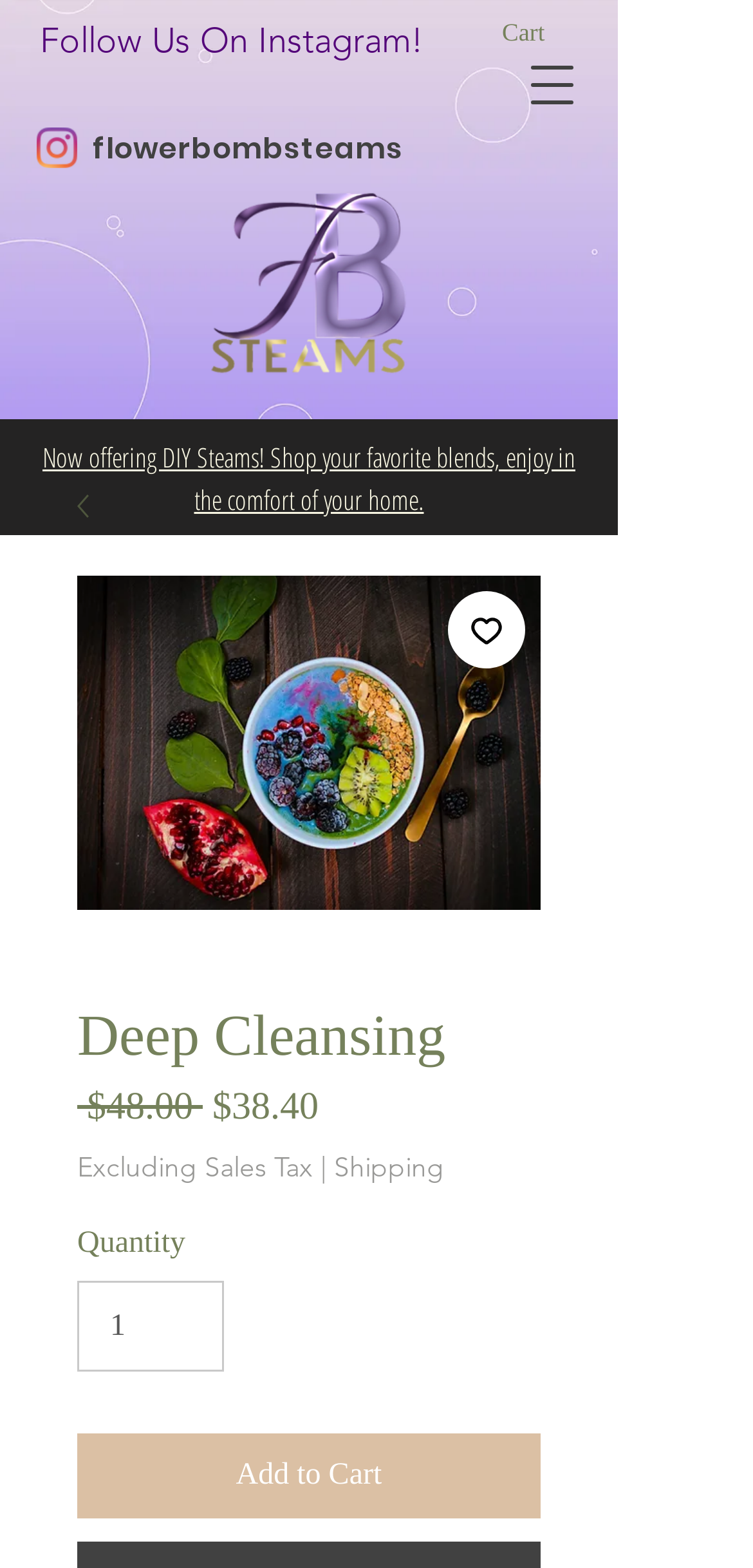What is the name of the product?
Examine the image and provide an in-depth answer to the question.

I found the name of the product by looking at the heading element that says 'Deep Cleansing' and also the image with the text 'Deep Cleansing'.